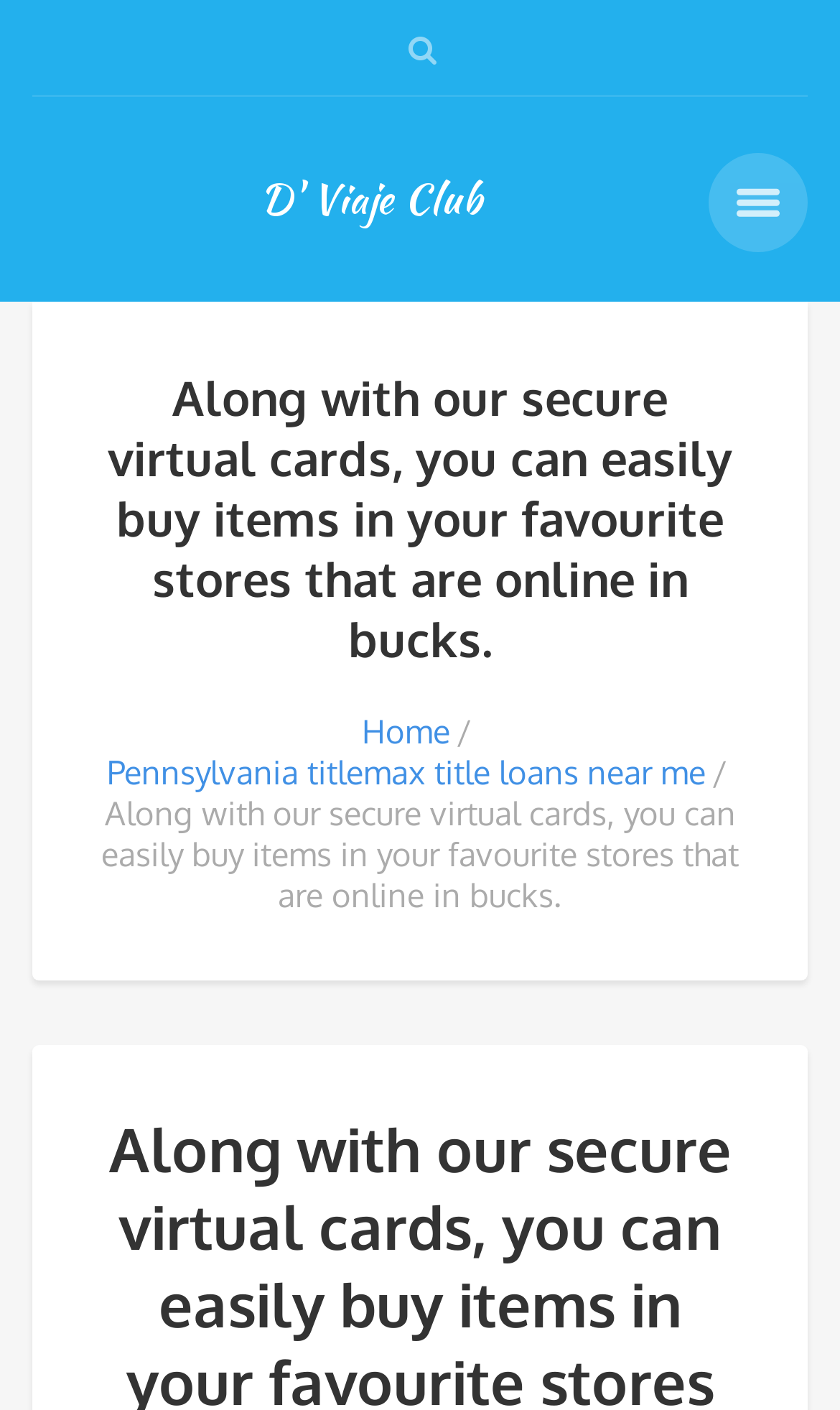Offer a meticulous description of the webpage's structure and content.

The webpage appears to be a travel agency website, as indicated by the meta description "Agencia de viajes". 

At the top left of the page, there is a link with a font awesome icon, followed by a link with the text "D' Viaje Club". To the right of these links, there is another link with a dropdown menu. 

Below these links, there is a heading that reads "Along with our secure virtual cards, you can easily buy items in your favourite stores that are online in bucks." This heading is centered on the page and takes up a significant amount of vertical space.

Further down the page, there are three links arranged horizontally. The first link is "Home", positioned near the center of the page. To the left of the "Home" link, there is a link with the text "Pennsylvania titlemax title loans near me". Below the heading, there is a static text block that repeats the same text as the heading.